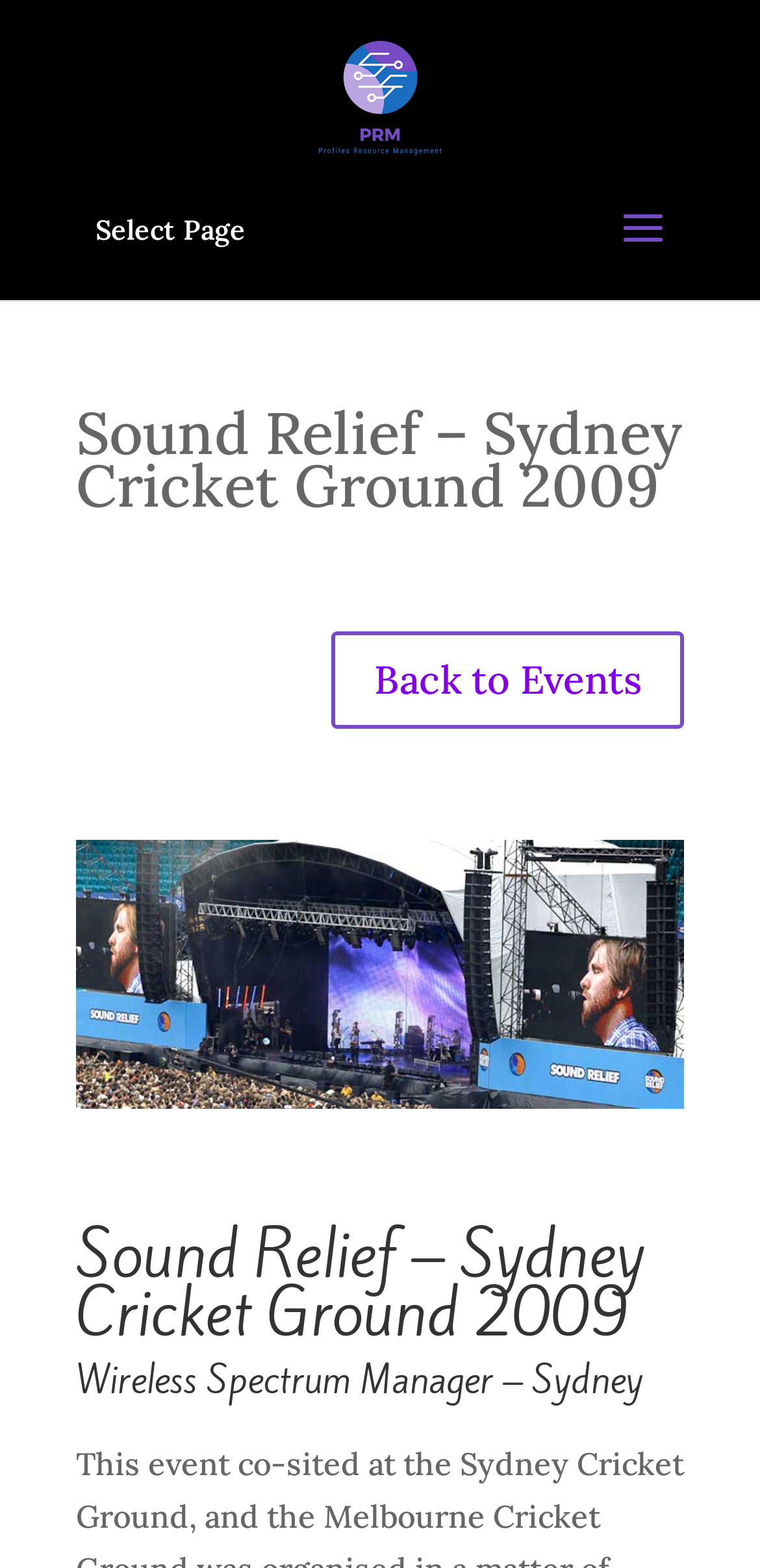Please determine the main heading text of this webpage.

Sound Relief – Sydney Cricket Ground 2009